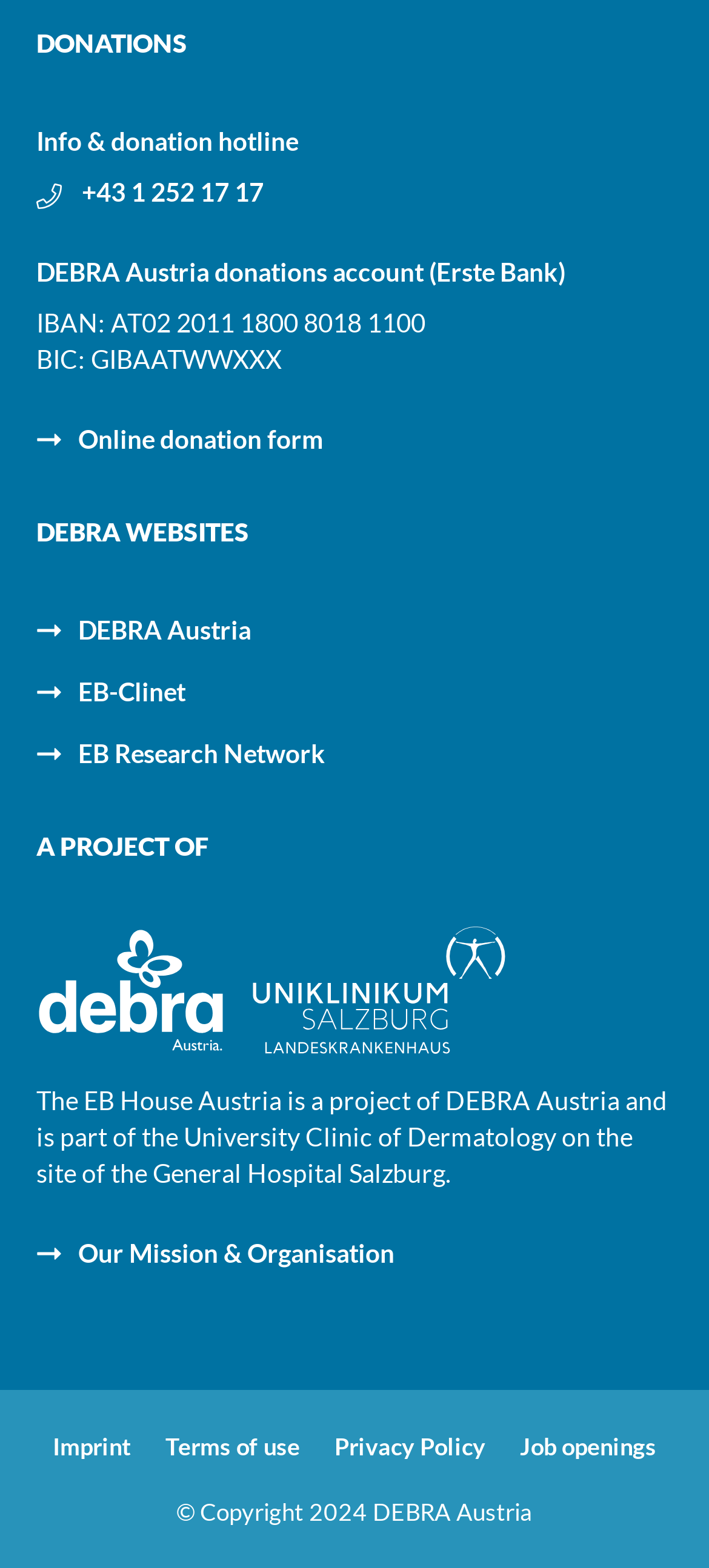What is the copyright year of DEBRA Austria?
Look at the image and provide a short answer using one word or a phrase.

2024